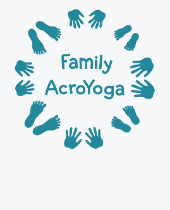What is the purpose of Family AcroYoga?
Refer to the image and provide a one-word or short phrase answer.

Foster bonding and playfulness